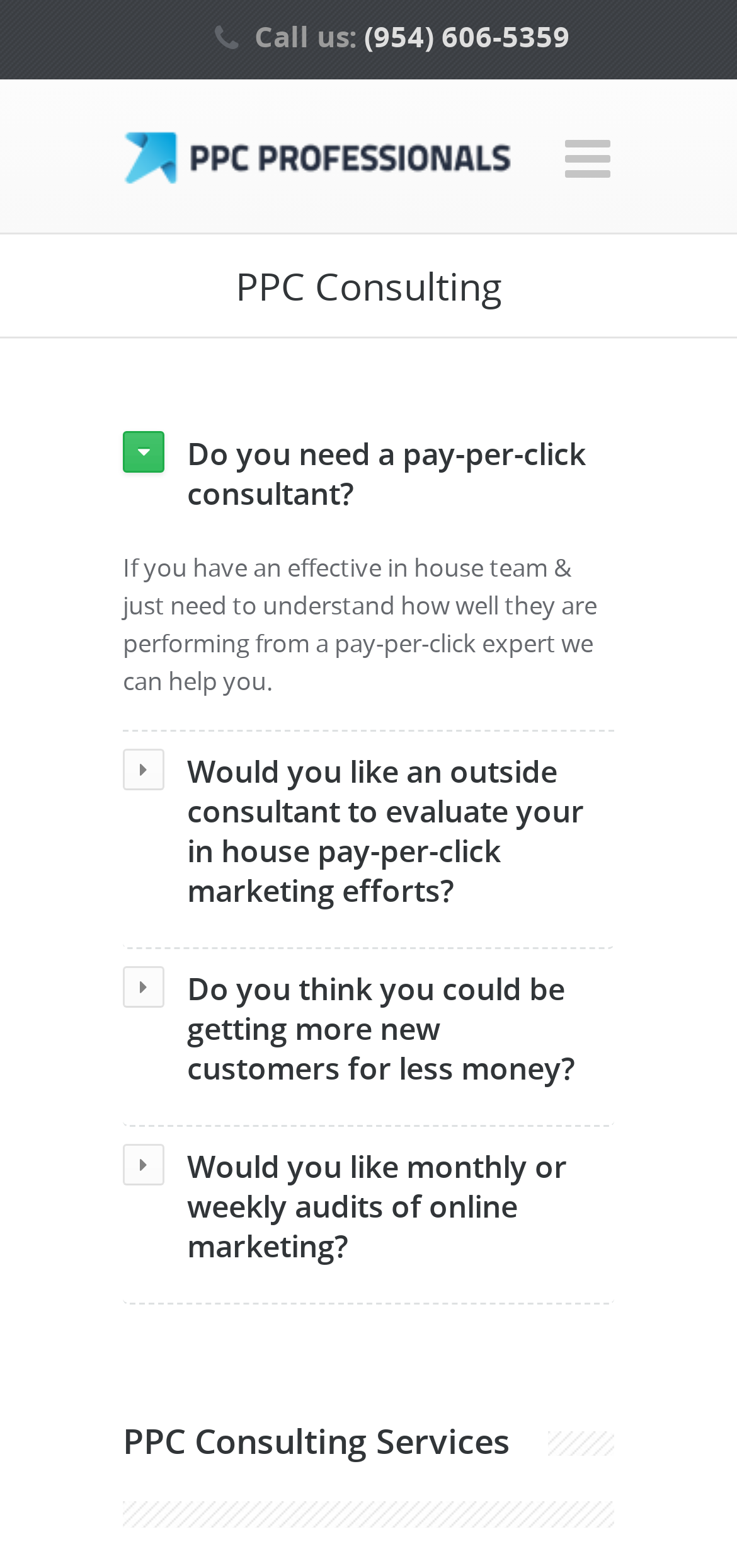Using the information in the image, could you please answer the following question in detail:
What type of audits are offered?

I found the type of audits offered by reading the heading element that asks 'Would you like monthly or weekly audits of online marketing?'. This suggests that the service offers both monthly and weekly audits.